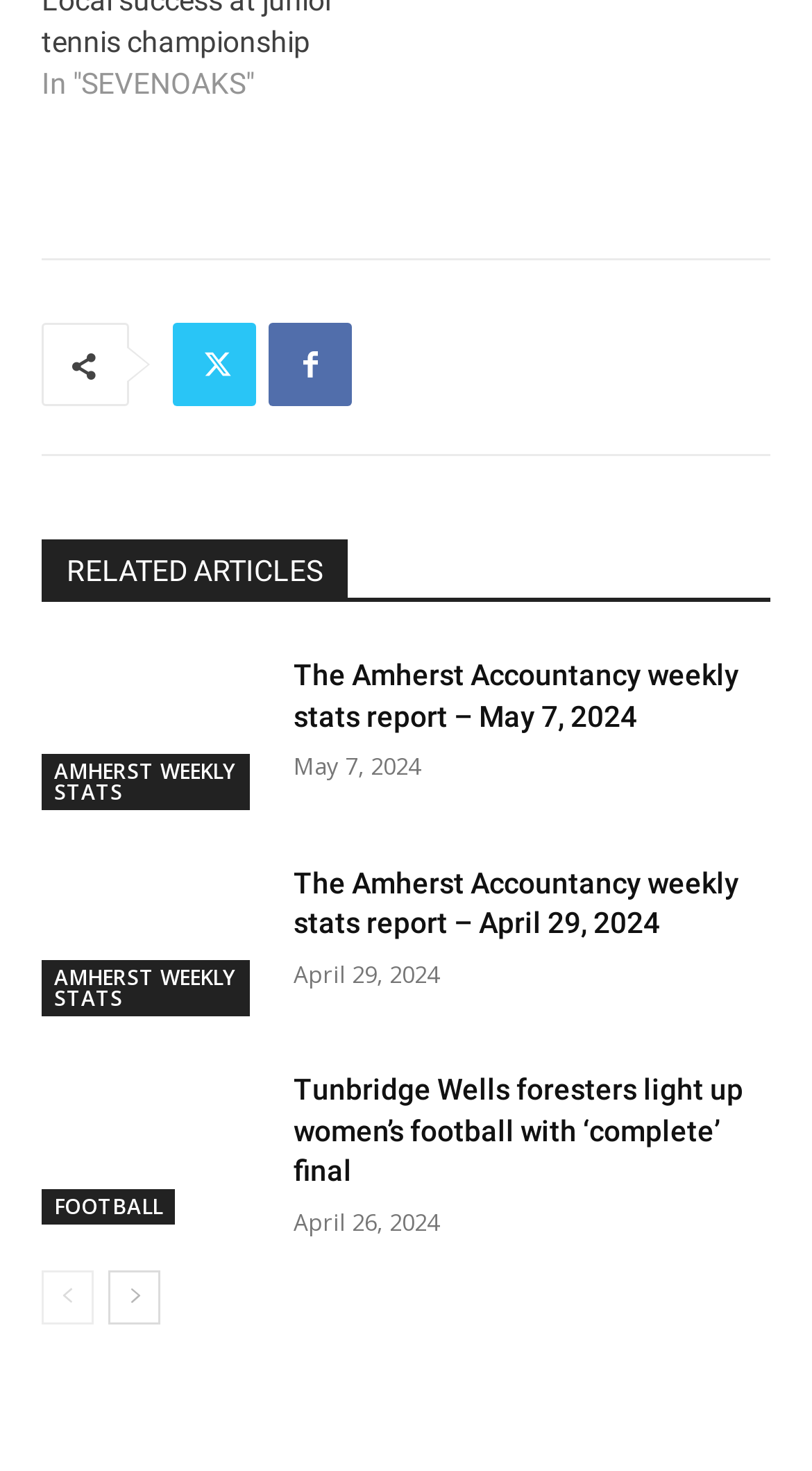Answer the question in one word or a short phrase:
What is the category of the third article?

FOOTBALL